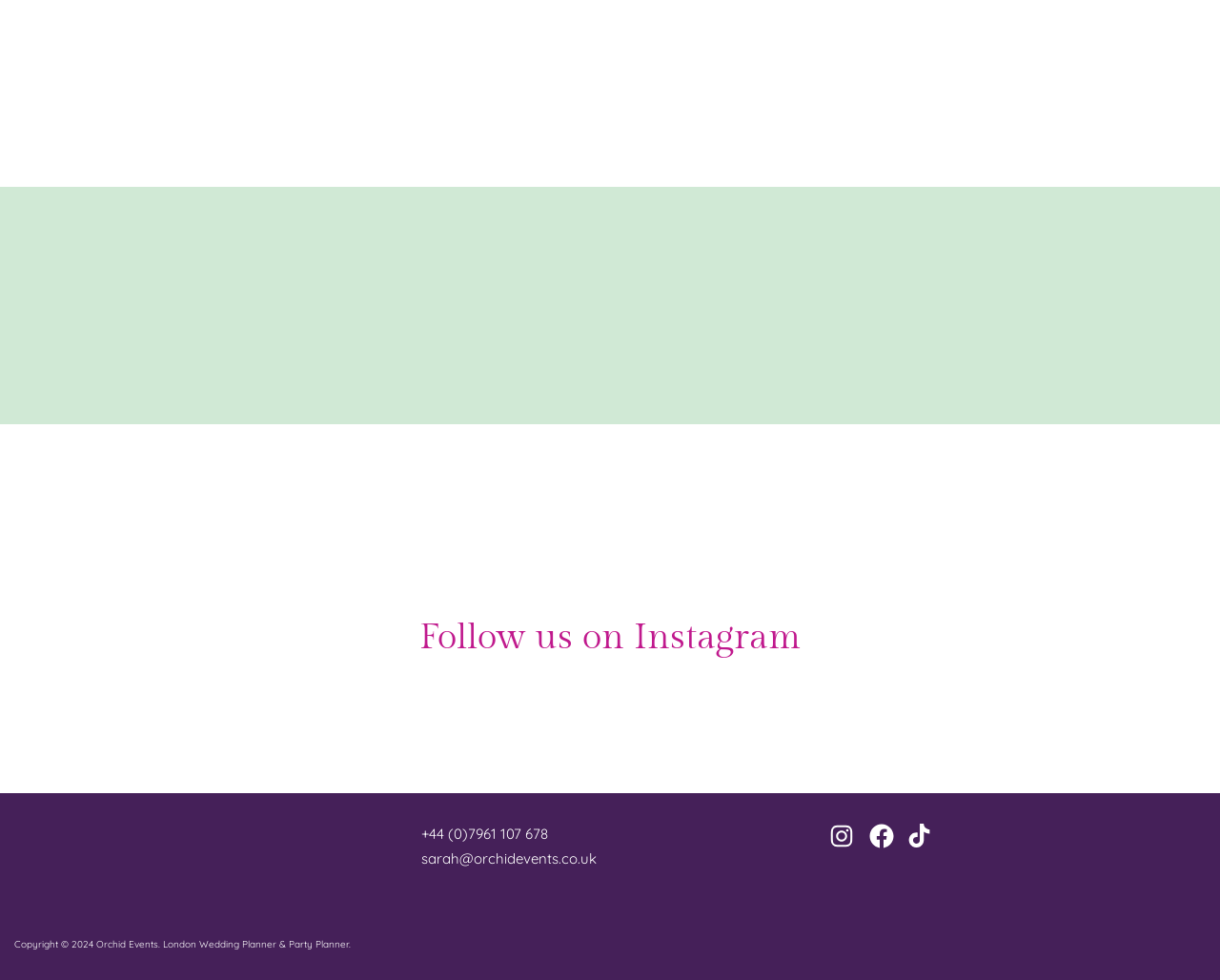Provide the bounding box coordinates of the UI element that matches the description: "CONTACT US".

[0.446, 0.454, 0.554, 0.492]